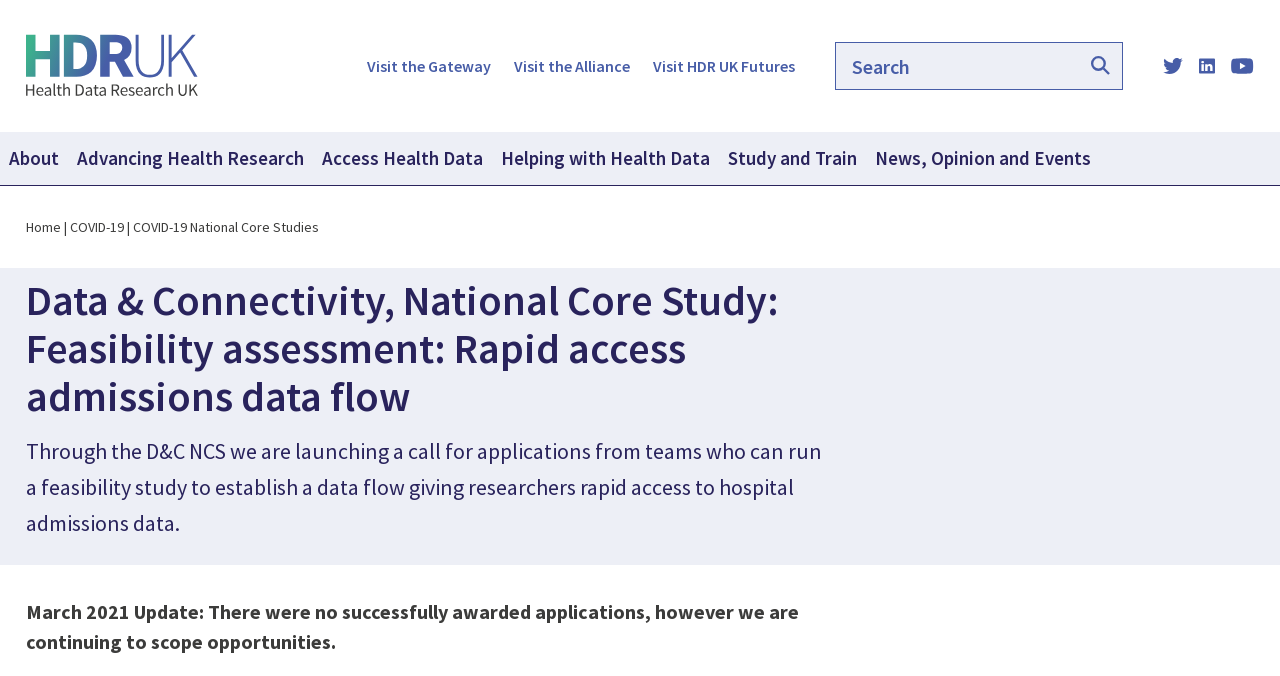Answer the question in a single word or phrase:
How many social media links are present?

3